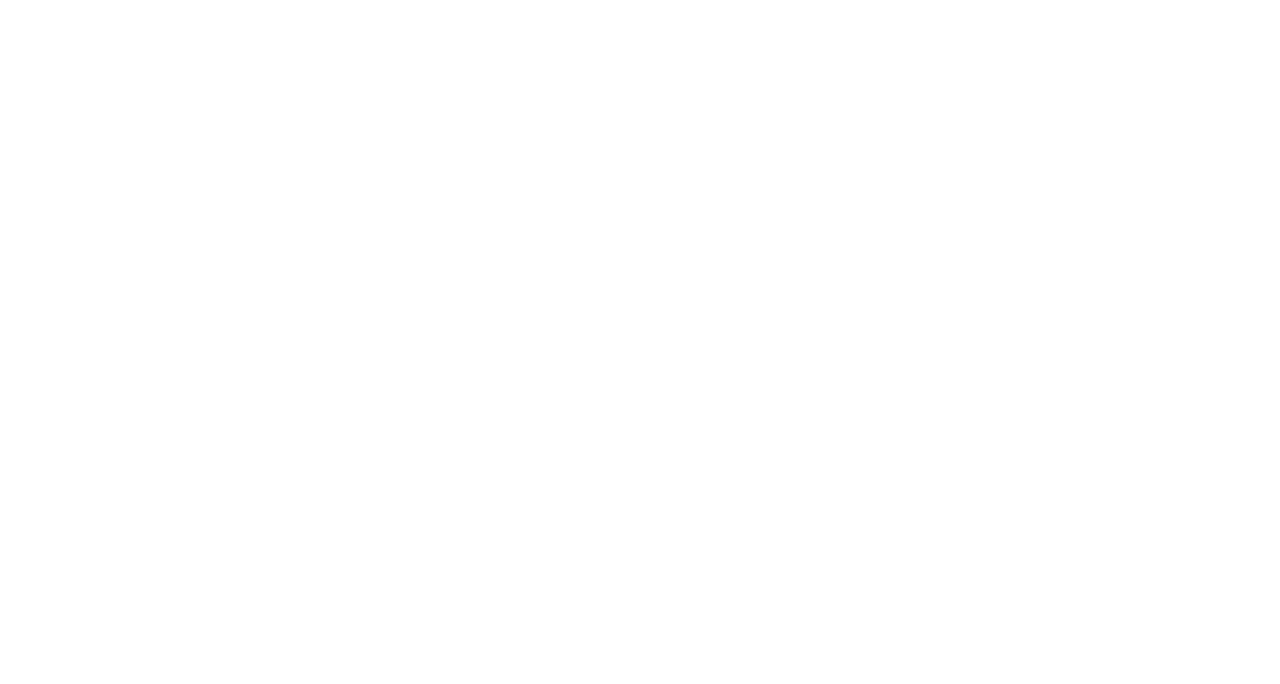Based on the element description Clients & Cases, identify the bounding box of the UI element in the given webpage screenshot. The coordinates should be in the format (top-left x, top-left y, bottom-right x, bottom-right y) and must be between 0 and 1.

[0.357, 0.56, 0.449, 0.585]